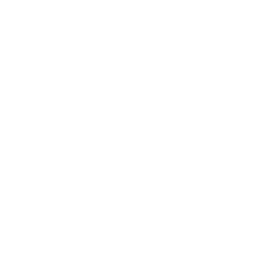What event in 1839 fueled the growth of the tanning industry? Based on the image, give a response in one word or a short phrase.

Craft law abolishment